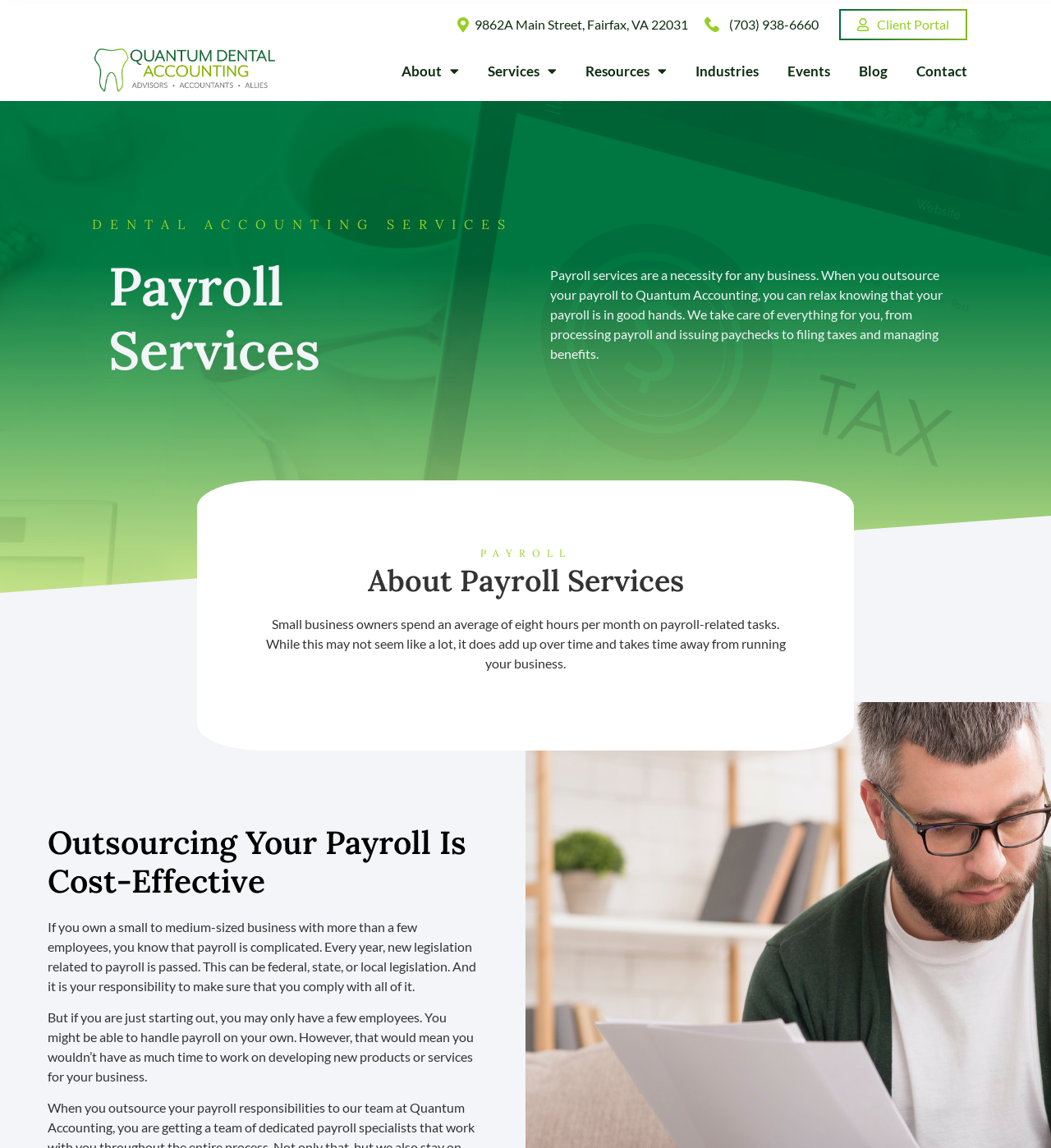Specify the bounding box coordinates of the area that needs to be clicked to achieve the following instruction: "Read the blog".

[0.817, 0.042, 0.844, 0.082]